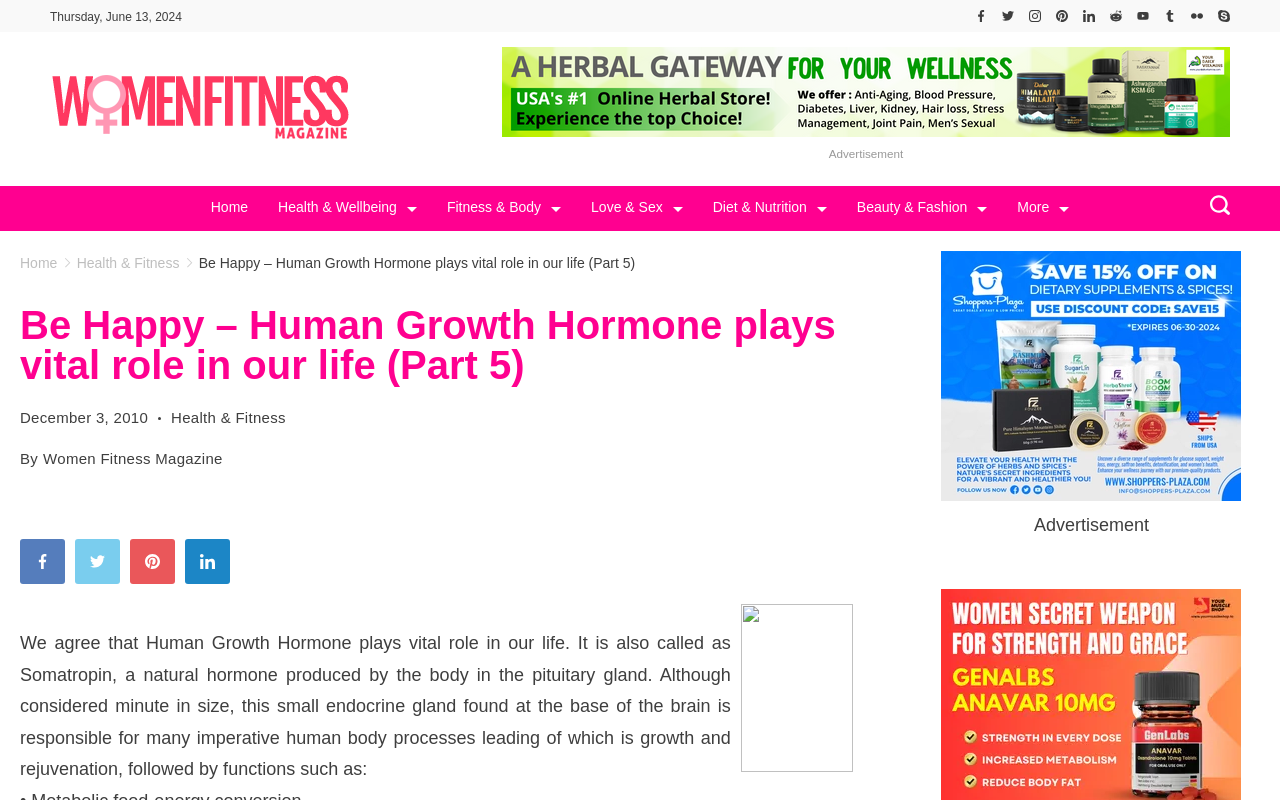Kindly respond to the following question with a single word or a brief phrase: 
How many social media links are there?

7